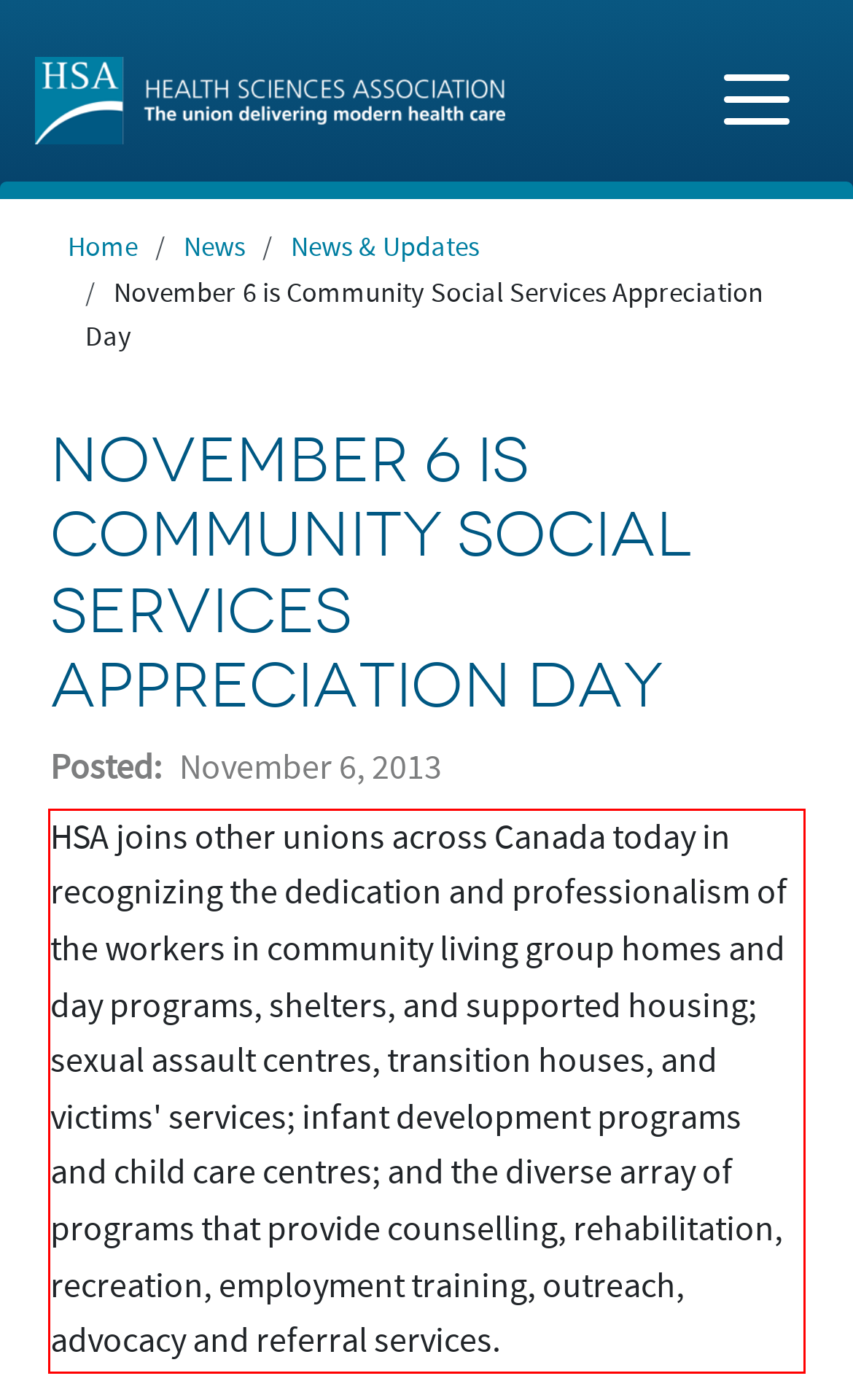There is a screenshot of a webpage with a red bounding box around a UI element. Please use OCR to extract the text within the red bounding box.

HSA joins other unions across Canada today in recognizing the dedication and professionalism of the workers in community living group homes and day programs, shelters, and supported housing; sexual assault centres, transition houses, and victims' services; infant development programs and child care centres; and the diverse array of programs that provide counselling, rehabilitation, recreation, employment training, outreach, advocacy and referral services.